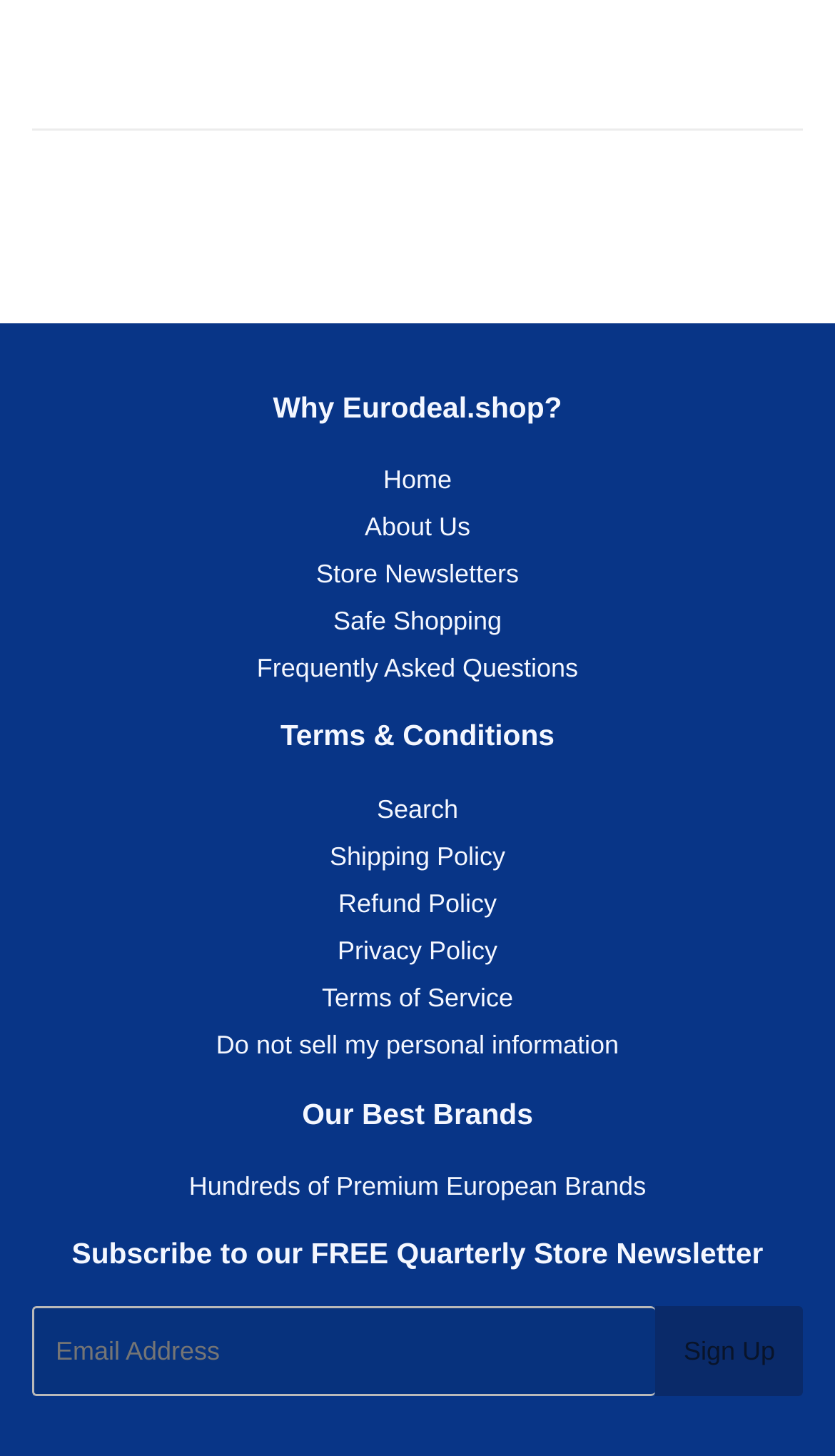Please specify the bounding box coordinates of the area that should be clicked to accomplish the following instruction: "Click on the 'Home' link". The coordinates should consist of four float numbers between 0 and 1, i.e., [left, top, right, bottom].

[0.459, 0.318, 0.541, 0.339]